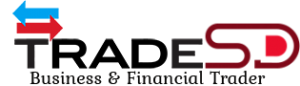Generate a comprehensive description of the image.

The image features the logo of "Trade SD," a platform dedicated to Business and Financial Trading. Prominently displayed is the name "TRADE SD" in bold, modern typography, highlighting the service's focus on financial activities. Accompanying the text are two opposing arrows—one blue and one red—symbolizing trading dynamics, such as buying and selling. This logo is designed to convey professionalism and expertise in the trading sector, aiming to attract individuals interested in enhancing their trading skills and achieving financial goals. The overall design embodies a contemporary aesthetic appropriate for a financial trading resource.